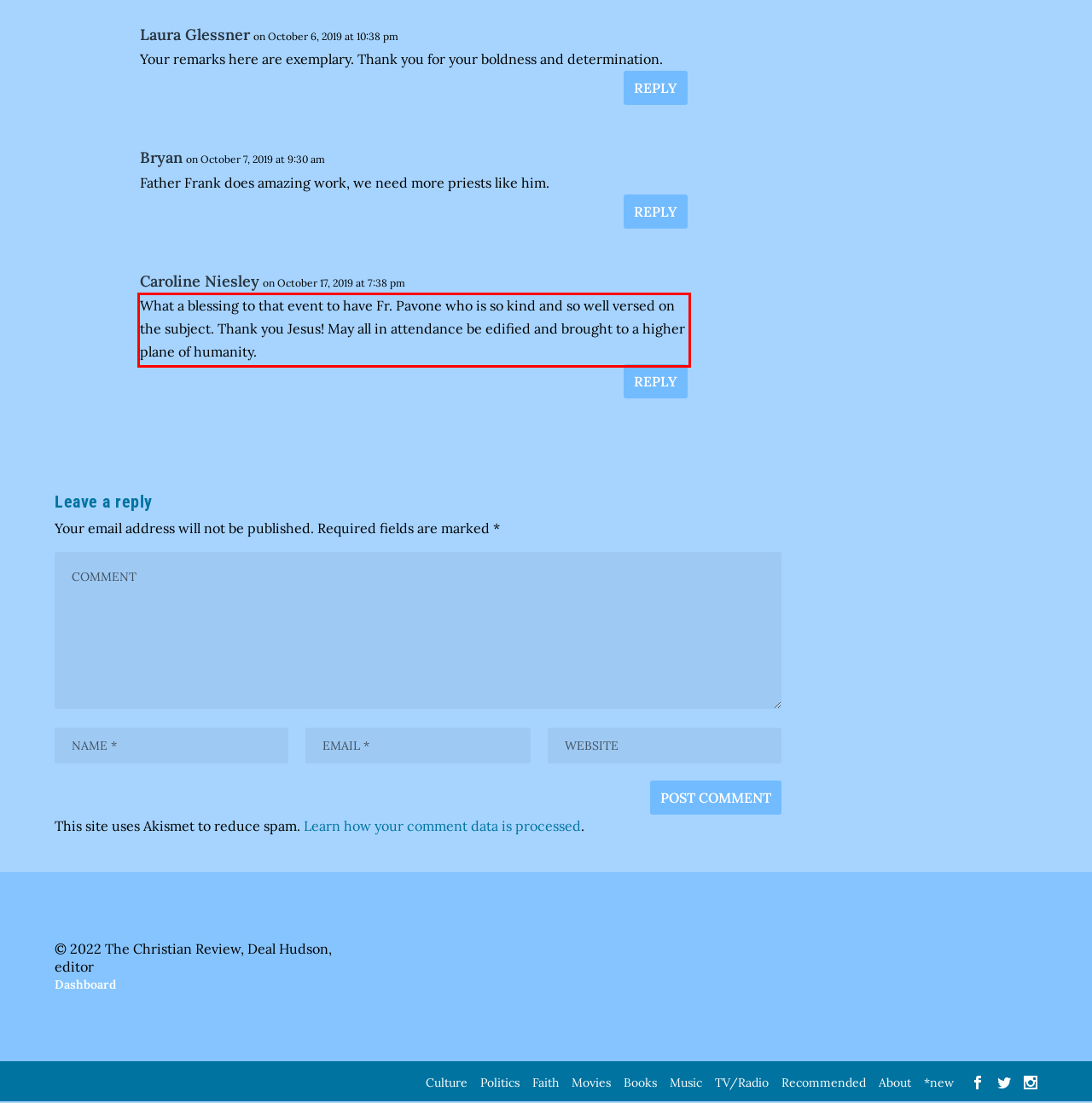Given a screenshot of a webpage with a red bounding box, extract the text content from the UI element inside the red bounding box.

What a blessing to that event to have Fr. Pavone who is so kind and so well versed on the subject. Thank you Jesus! May all in attendance be edified and brought to a higher plane of humanity.